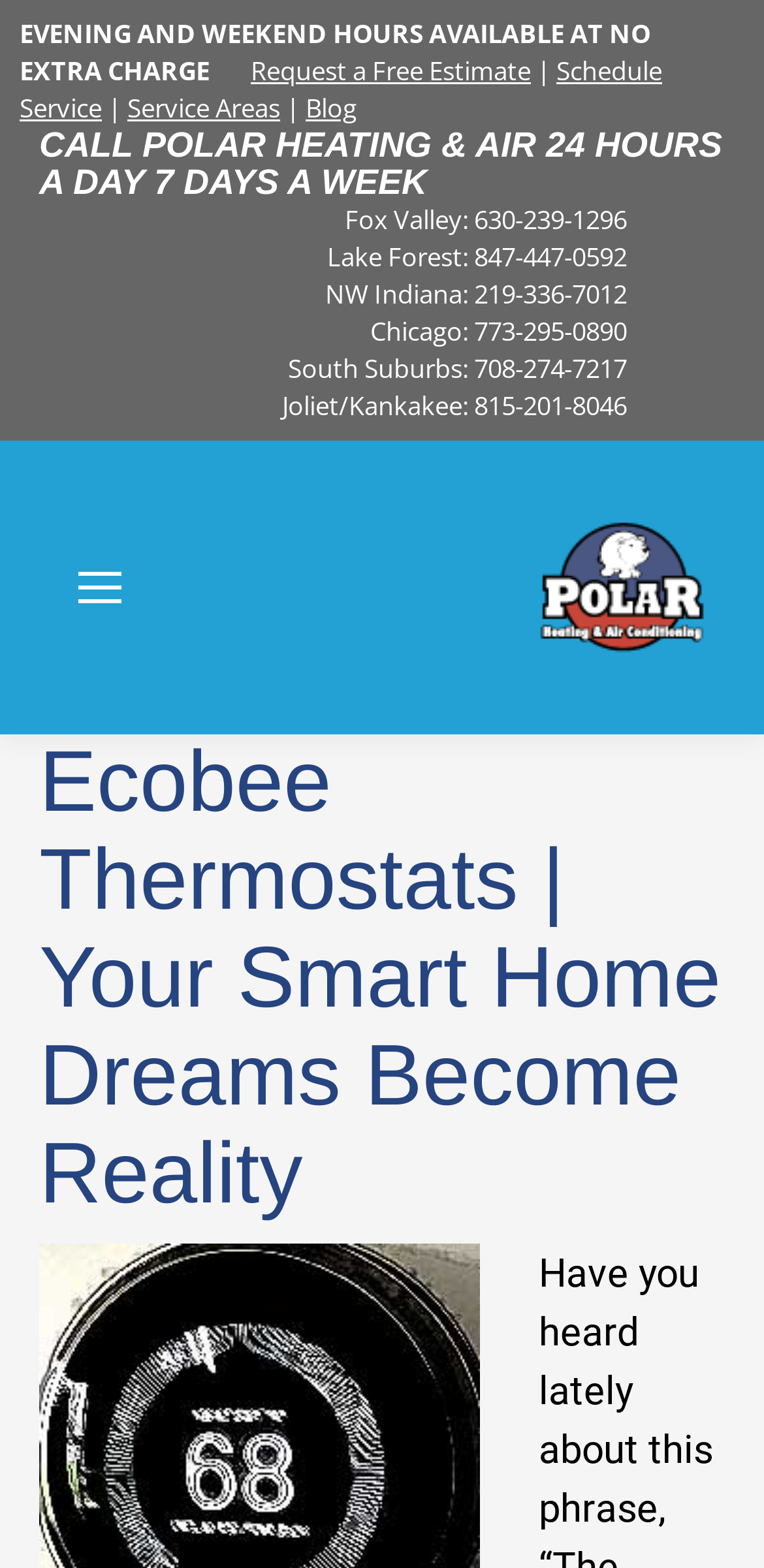Using the image as a reference, answer the following question in as much detail as possible:
What areas does the company serve?

The webpage lists multiple locations that the company serves, including Fox Valley, Lake Forest, NW Indiana, Chicago, South Suburbs, and Joliet/Kankakee, suggesting that the company provides its services to a wide range of areas.